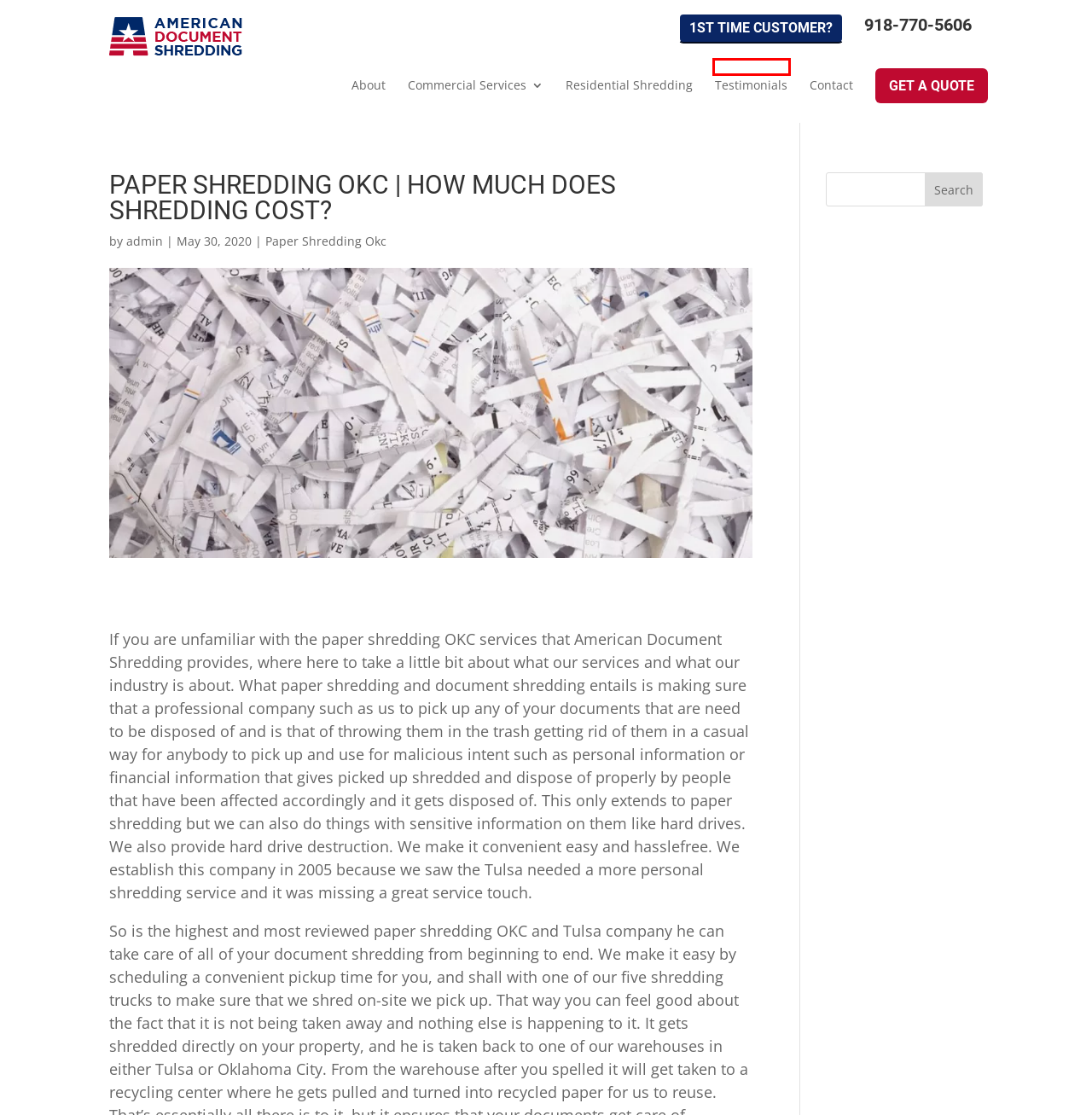You have been given a screenshot of a webpage, where a red bounding box surrounds a UI element. Identify the best matching webpage description for the page that loads after the element in the bounding box is clicked. Options include:
A. Commercial Services - American Document Shredding
B. Paper Shredding Tulsa | 1st Time Customers
C. Residential Paper Shredding Tulsa | American Document Shredding
D. Contact - American Document Shredding
E. Paper Shredding Tulsa | Tulsa Paper Shredding | Document Shredding
F. About - American Document Shredding
G. Paper Shredding Okc Archives - American Document Shredding
H. Tulsa Paper Shredding Reviews | American Document Shredding

H